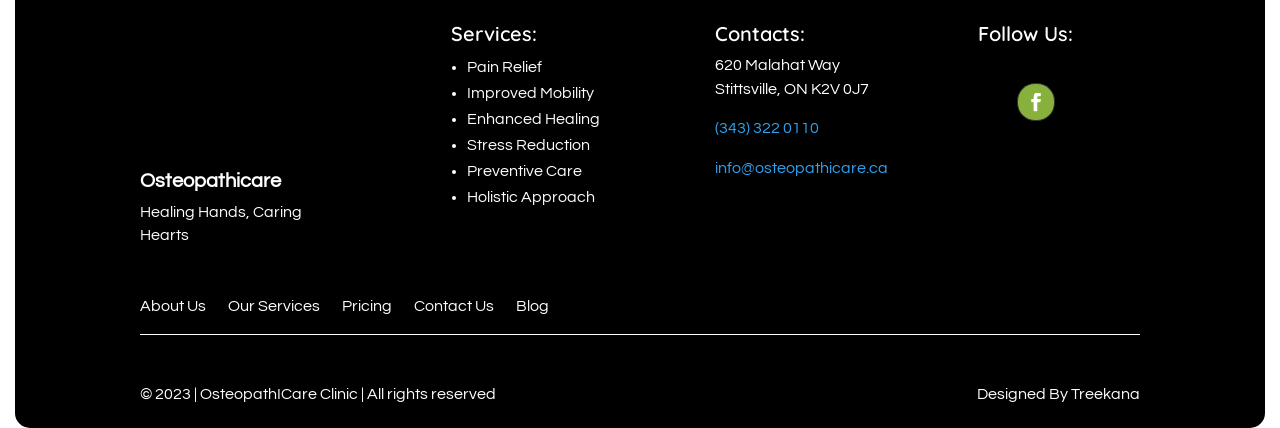Find the bounding box coordinates of the element you need to click on to perform this action: 'Visit the 'About Us' page'. The coordinates should be represented by four float values between 0 and 1, in the format [left, top, right, bottom].

[0.109, 0.697, 0.161, 0.749]